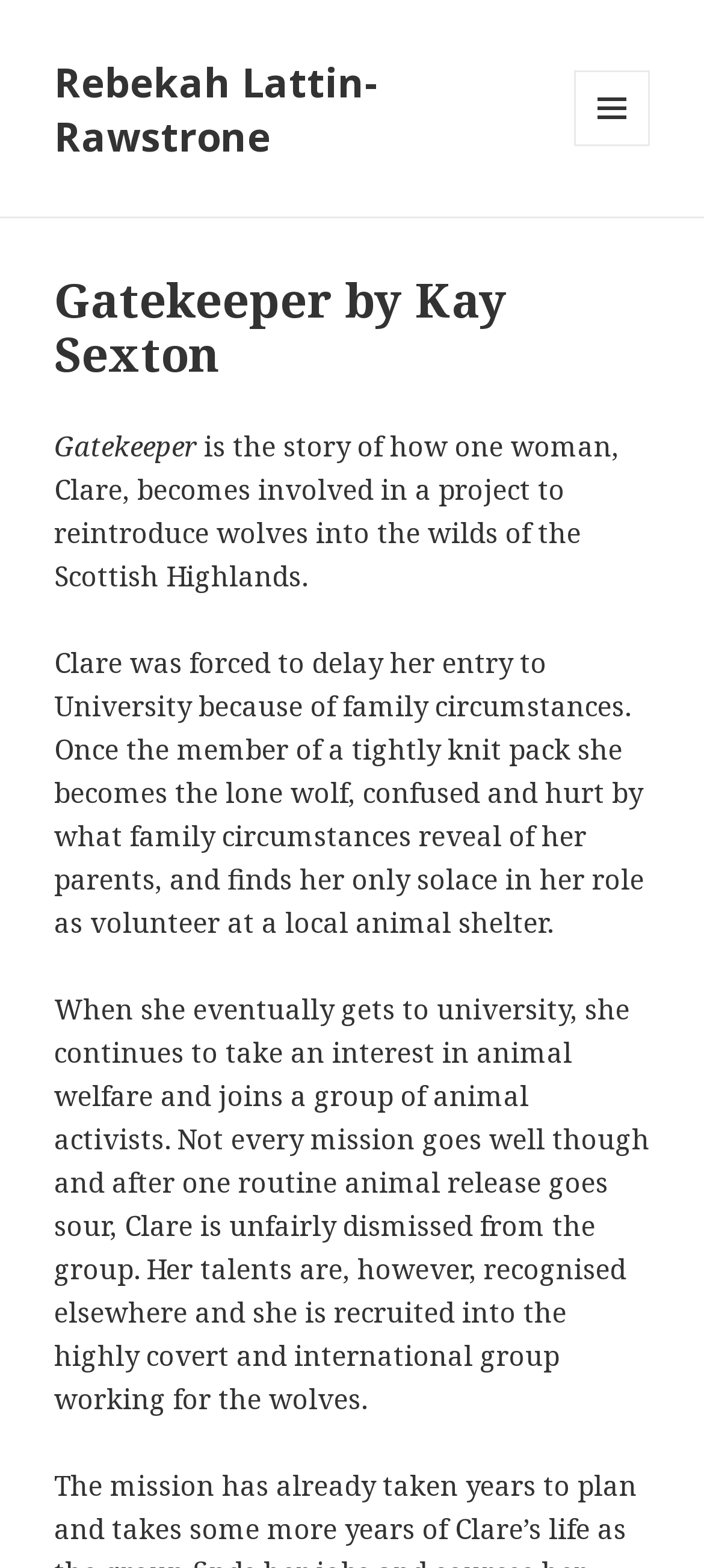What is the location of the wolf reintroduction project?
Please utilize the information in the image to give a detailed response to the question.

The text states that Clare becomes involved in a project to reintroduce wolves into the wilds of the Scottish Highlands, indicating that the project takes place in this location.